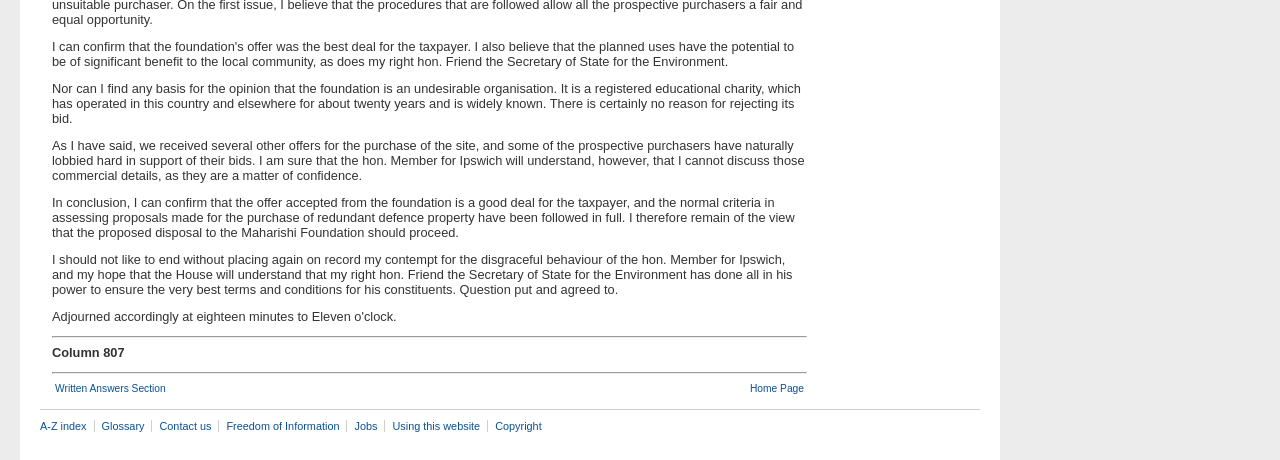Identify the bounding box coordinates of the specific part of the webpage to click to complete this instruction: "Click on the 'SIGN IN / JOIN' link".

None